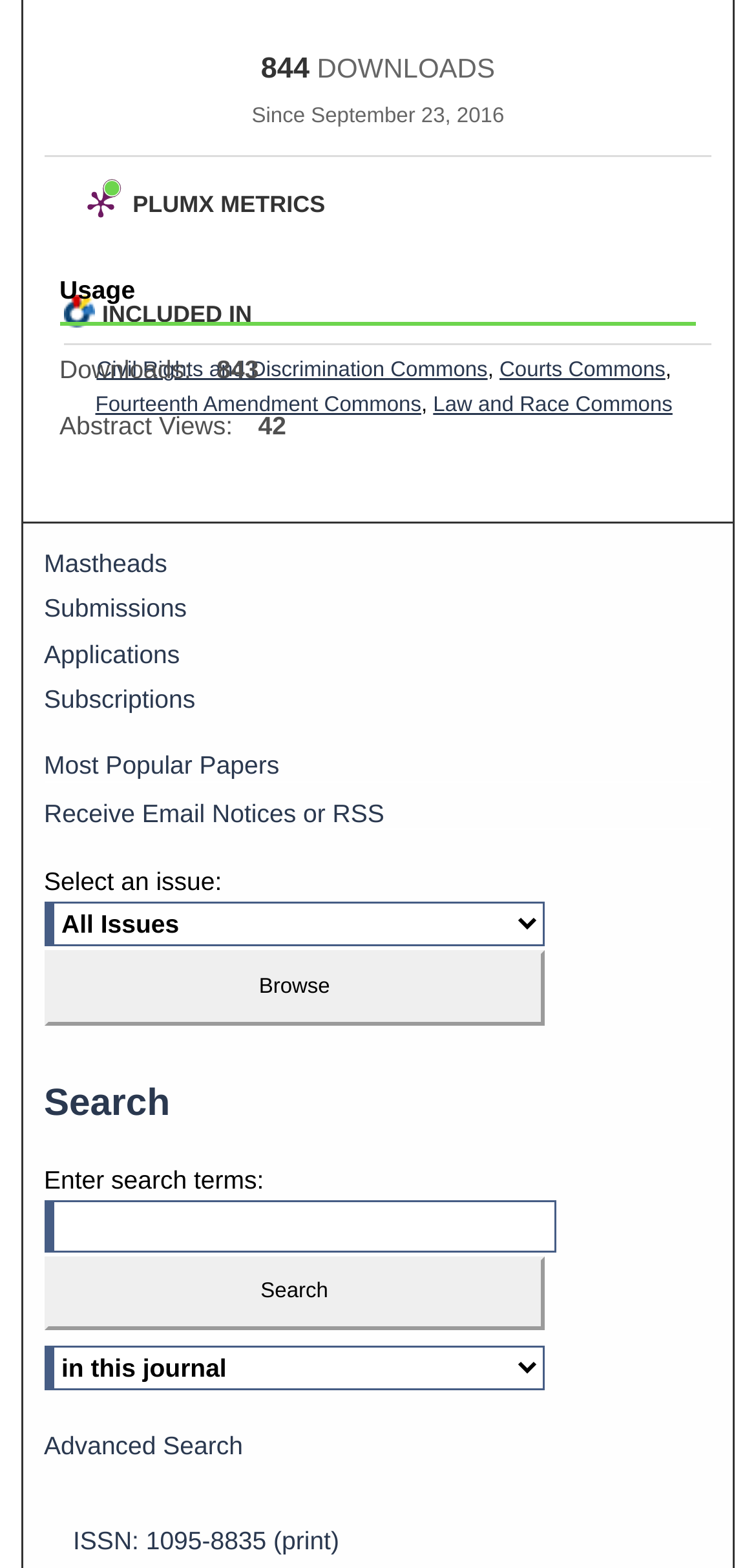Determine the bounding box coordinates of the element that should be clicked to execute the following command: "Browse issues".

[0.058, 0.402, 0.721, 0.449]